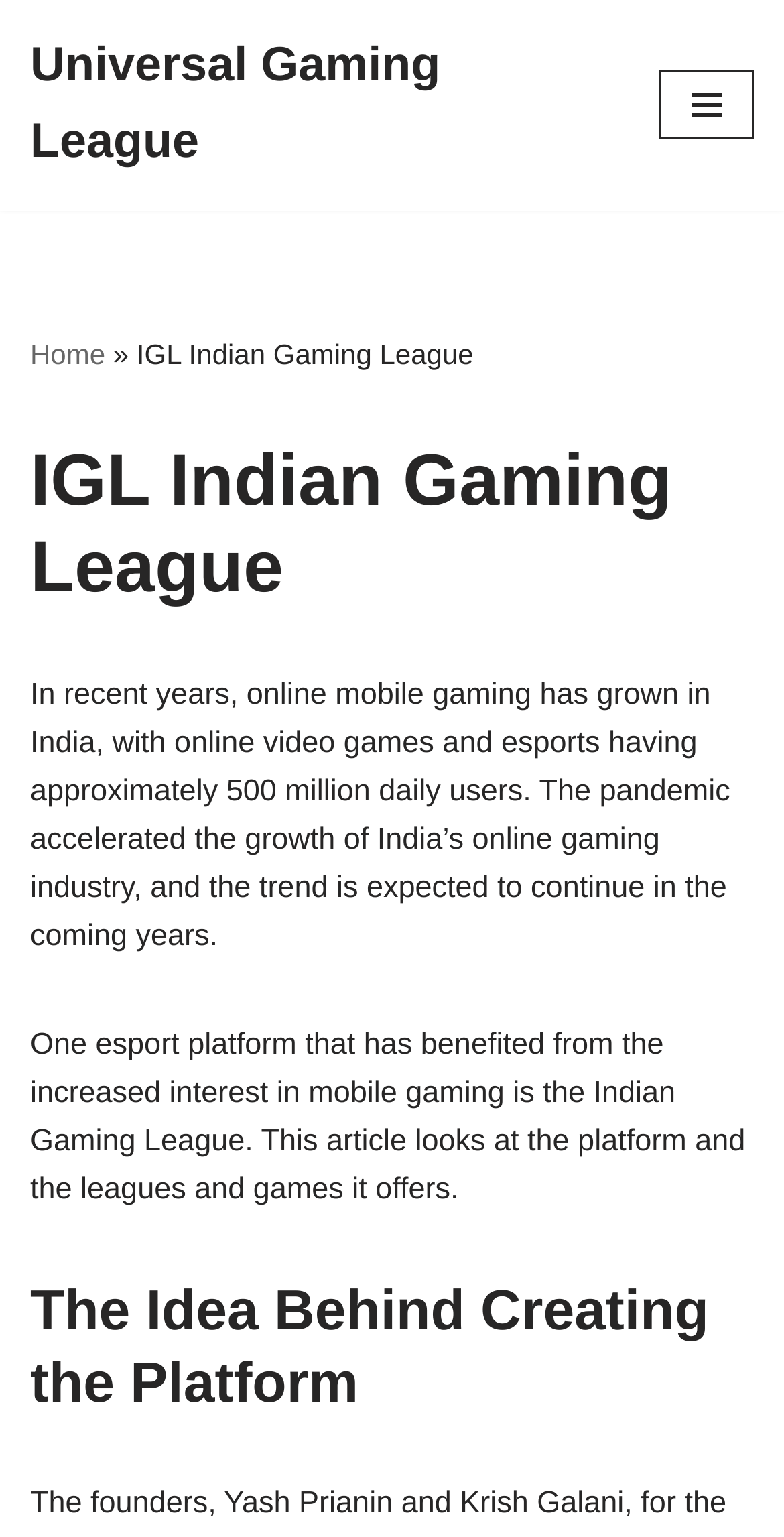Generate a thorough description of the webpage.

The webpage is about the Indian Gaming League (IGL), a platform that offers esports and online video games. At the top-left corner, there is a link to "Skip to content" and a link to "Universal Gaming League" next to it. On the top-right corner, there is a button labeled "Navigation Menu" which, when clicked, reveals a dropdown menu containing a link to "Home" and a heading that reads "IGL Indian Gaming League".

Below the navigation menu, there is a large heading that reads "IGL Indian Gaming League" which spans almost the entire width of the page. Following this heading, there are two paragraphs of text that provide an introduction to the Indian Gaming League. The first paragraph explains the growth of online mobile gaming in India, while the second paragraph introduces the Indian Gaming League platform and its offerings.

Further down the page, there is another heading that reads "The Idea Behind Creating the Platform", which suggests that the article will delve deeper into the concept and creation of the Indian Gaming League.